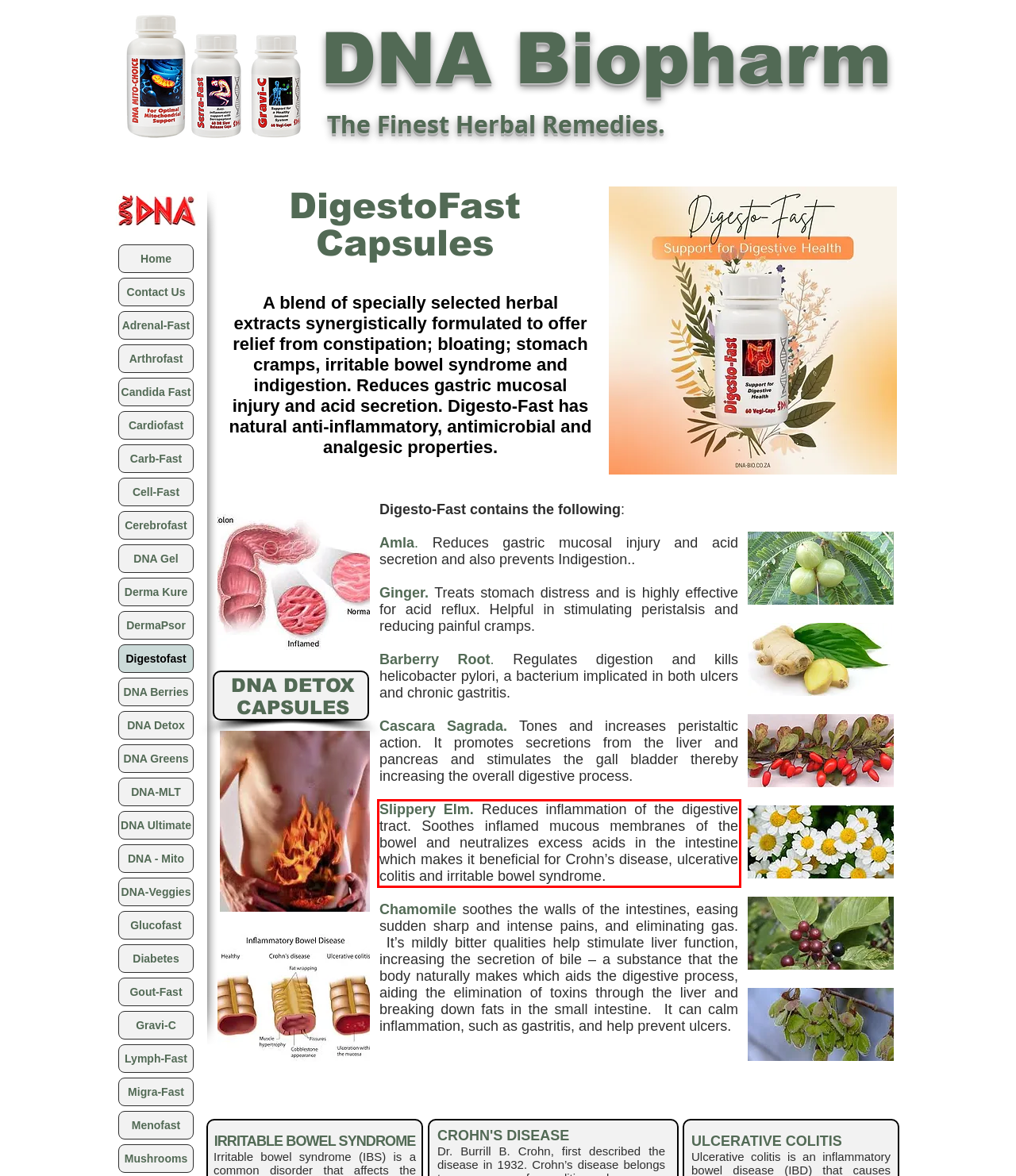Identify the red bounding box in the webpage screenshot and perform OCR to generate the text content enclosed.

Slippery Elm. Reduces inflammation of the digestive tract. Soothes inflamed mucous membranes of the bowel and neutralizes excess acids in the intestine which makes it beneficial for Crohn’s disease, ulcerative colitis and irritable bowel syndrome.